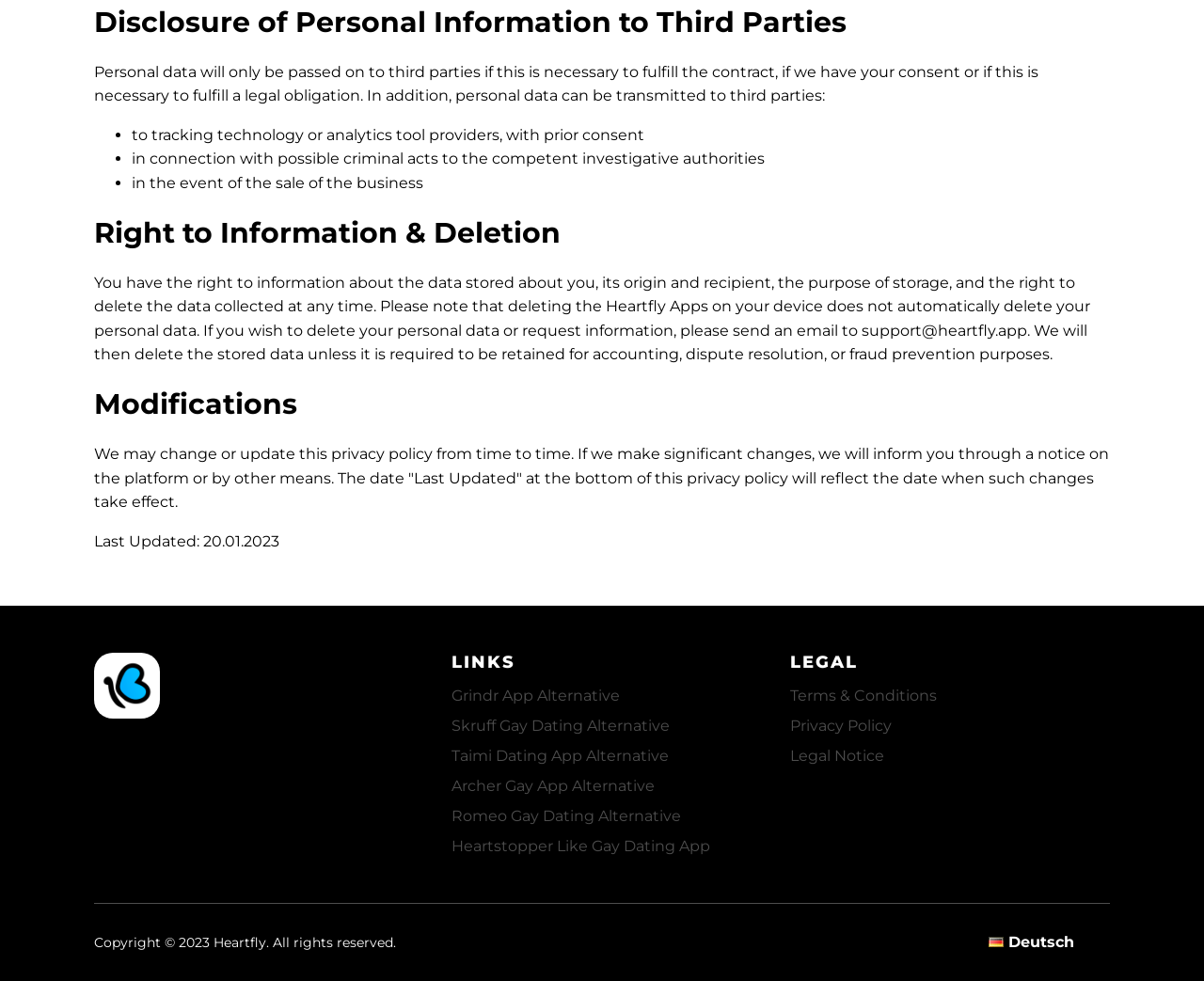Locate the bounding box coordinates of the clickable region to complete the following instruction: "Click on 'Legal Notice'."

[0.656, 0.759, 0.734, 0.782]